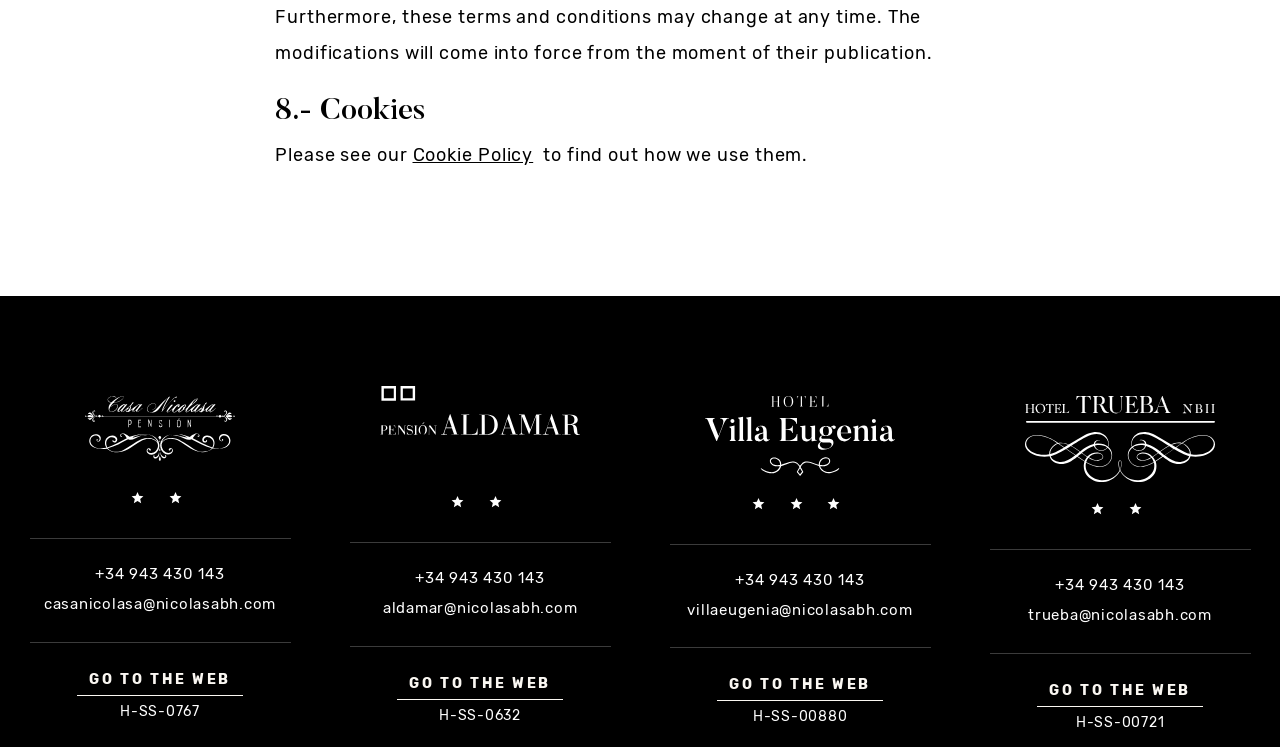Can you find the bounding box coordinates of the area I should click to execute the following instruction: "visit the website of Hotel Trueba"?

[0.81, 0.902, 0.94, 0.946]